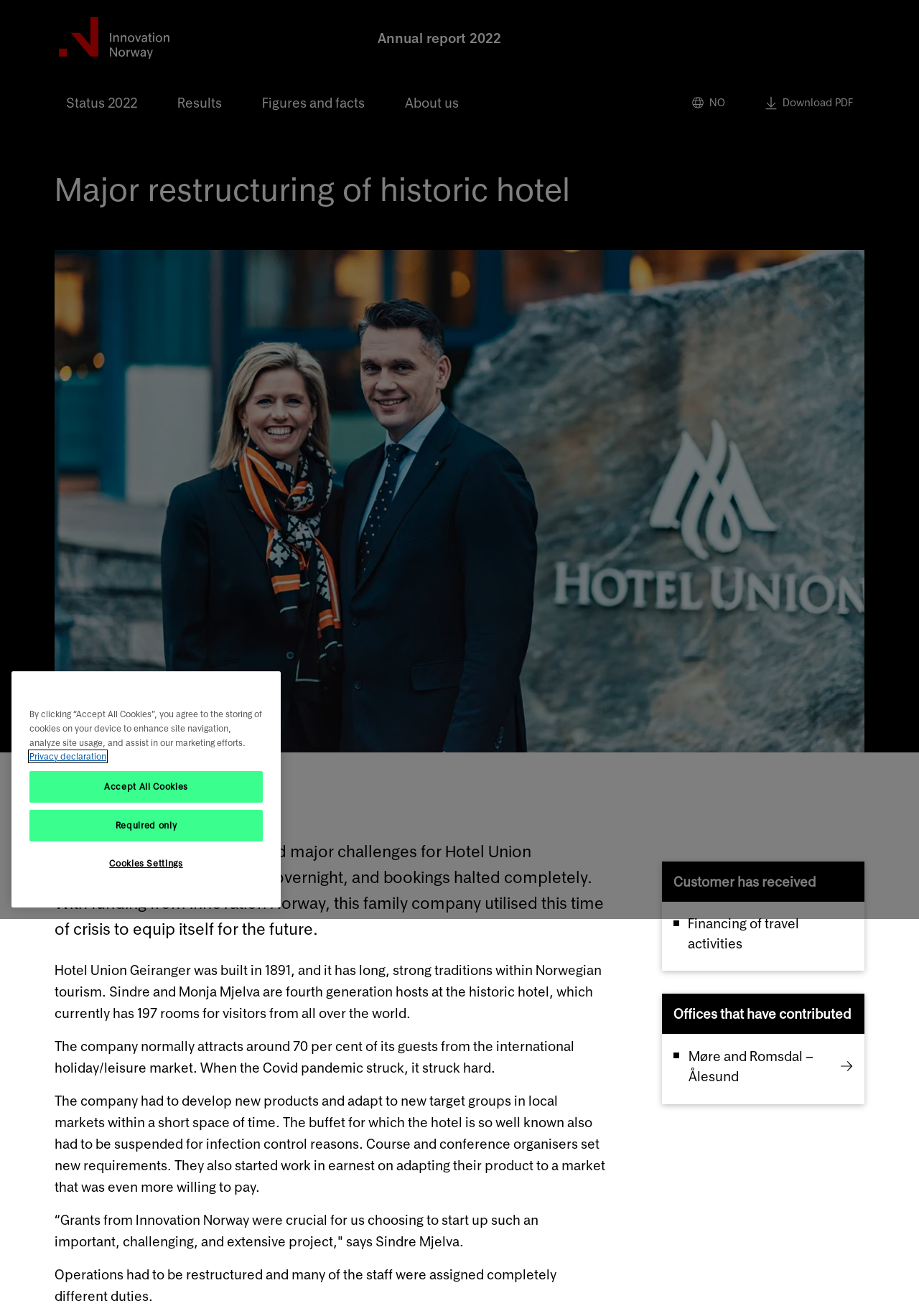Locate the UI element that matches the description NO in the webpage screenshot. Return the bounding box coordinates in the format (top-left x, top-left y, bottom-right x, bottom-right y), with values ranging from 0 to 1.

[0.753, 0.071, 0.789, 0.085]